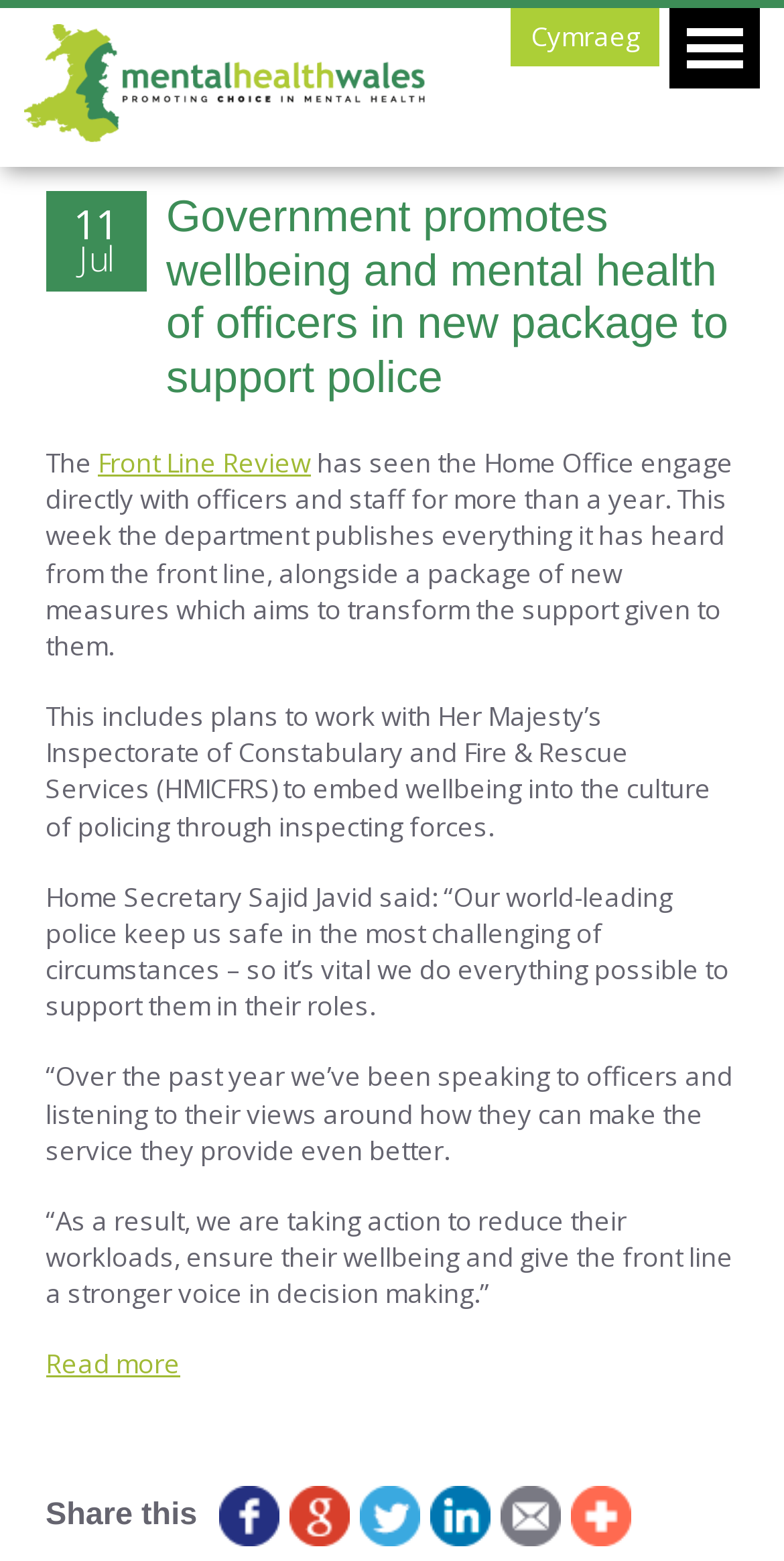Identify and provide the bounding box coordinates of the UI element described: "parent_node: Share this title="Google+"". The coordinates should be formatted as [left, top, right, bottom], with each number being a float between 0 and 1.

[0.362, 0.952, 0.451, 0.991]